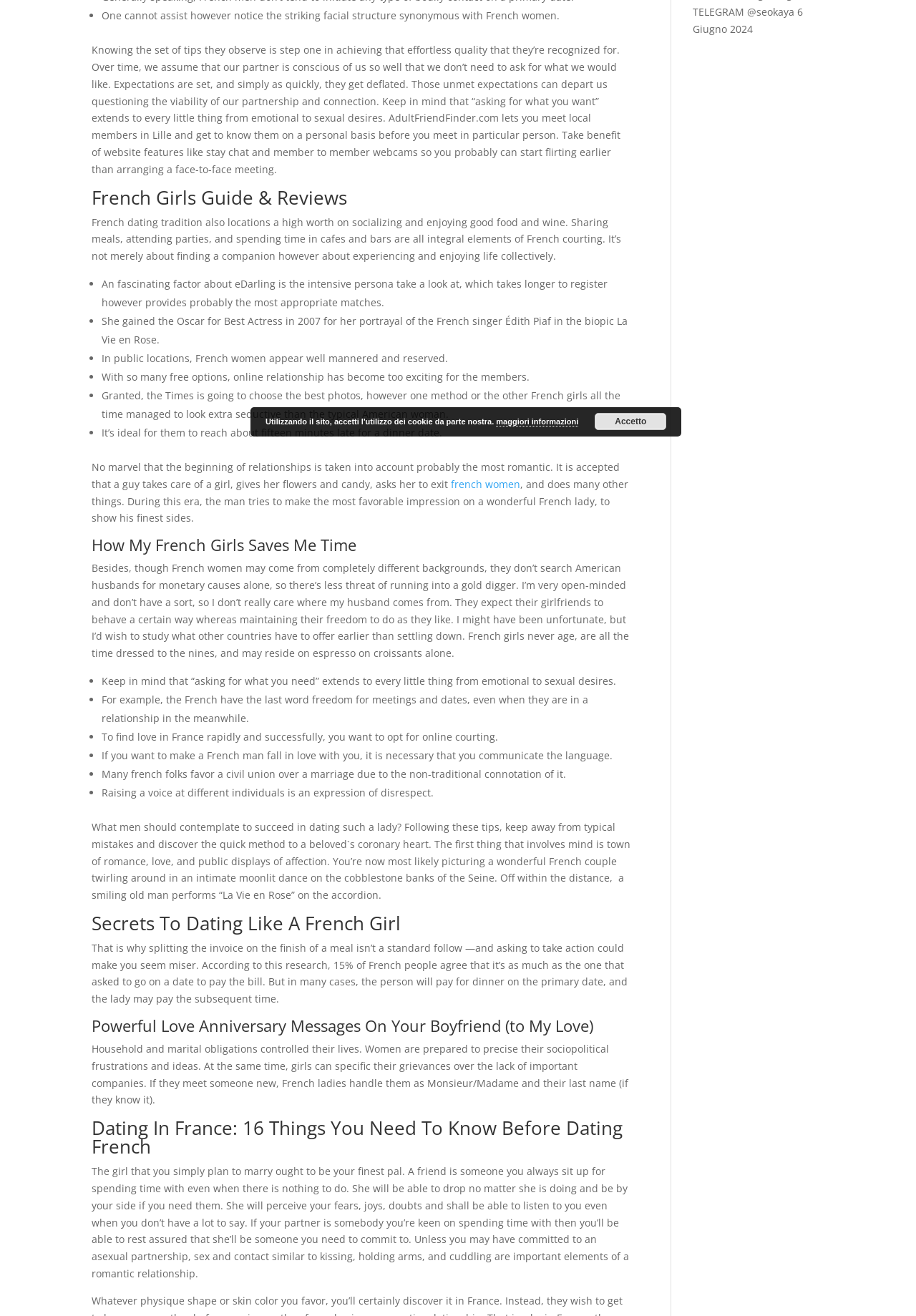Using the provided element description: "Accetto", identify the bounding box coordinates. The coordinates should be four floats between 0 and 1 in the order [left, top, right, bottom].

[0.649, 0.314, 0.728, 0.327]